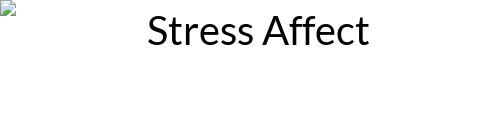Offer an in-depth caption of the image, mentioning all notable aspects.

The image titled "Stress Affect" appears prominently within an article discussing the implications of stress on well-being. It features a graphic that likely represents the theme of stress, possibly illustrating its effects or sources. Positioned just below a heading of the same name, the image serves to visually engage readers while complementing the content discussed in the article, which emphasizes the importance of understanding and managing stress in daily life. This image is strategically placed to draw attention and enhance the reader's interest in the topic of stress and its management.